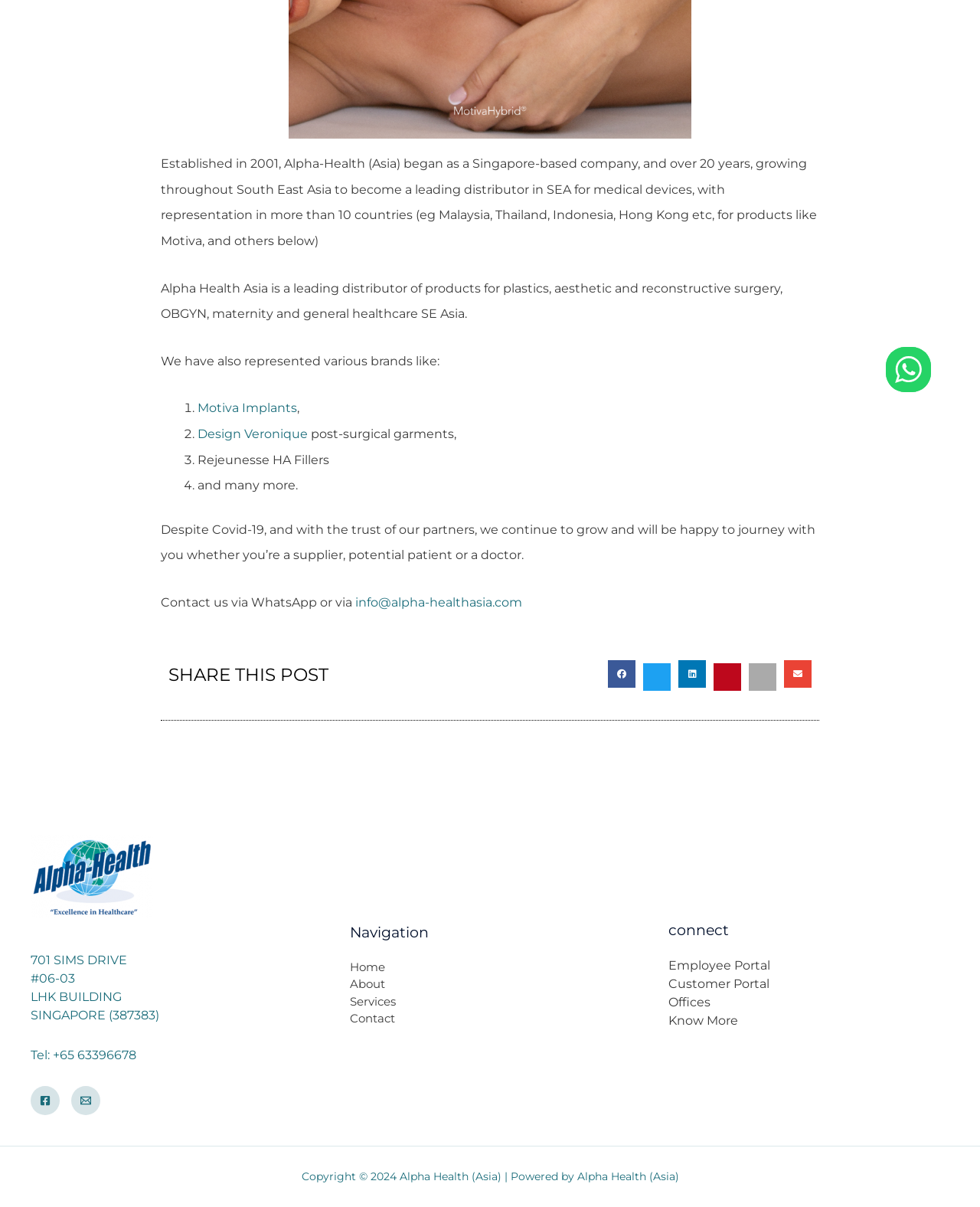Calculate the bounding box coordinates for the UI element based on the following description: "Services". Ensure the coordinates are four float numbers between 0 and 1, i.e., [left, top, right, bottom].

[0.357, 0.823, 0.404, 0.835]